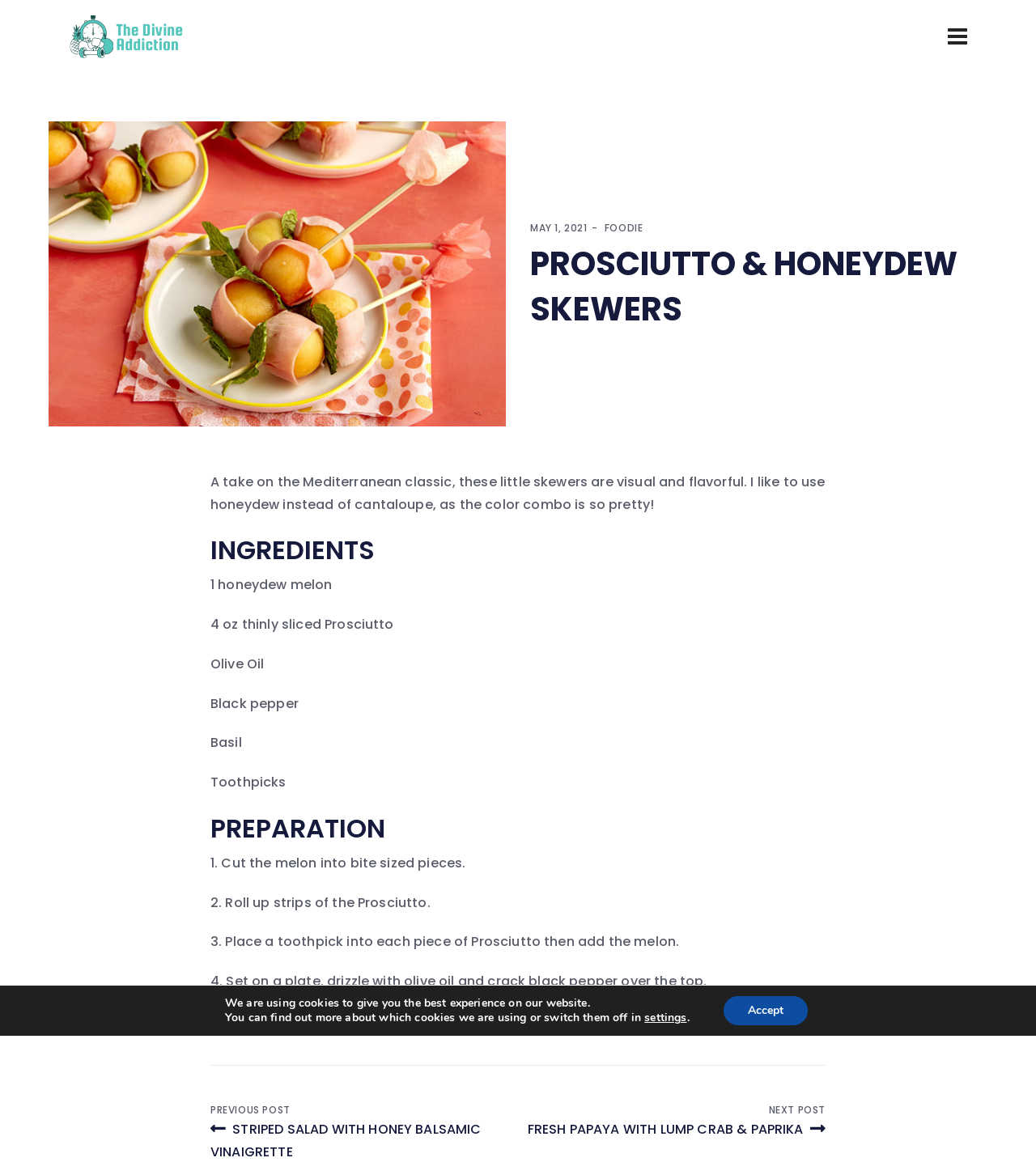What is the purpose of the toothpicks?
Refer to the image and provide a detailed answer to the question.

I found the answer by looking at the preparation steps, specifically step 3, which mentions 'Place a toothpick into each piece of Prosciutto then add the melon.' This indicates that the toothpicks are used to hold the Prosciutto and melon together.